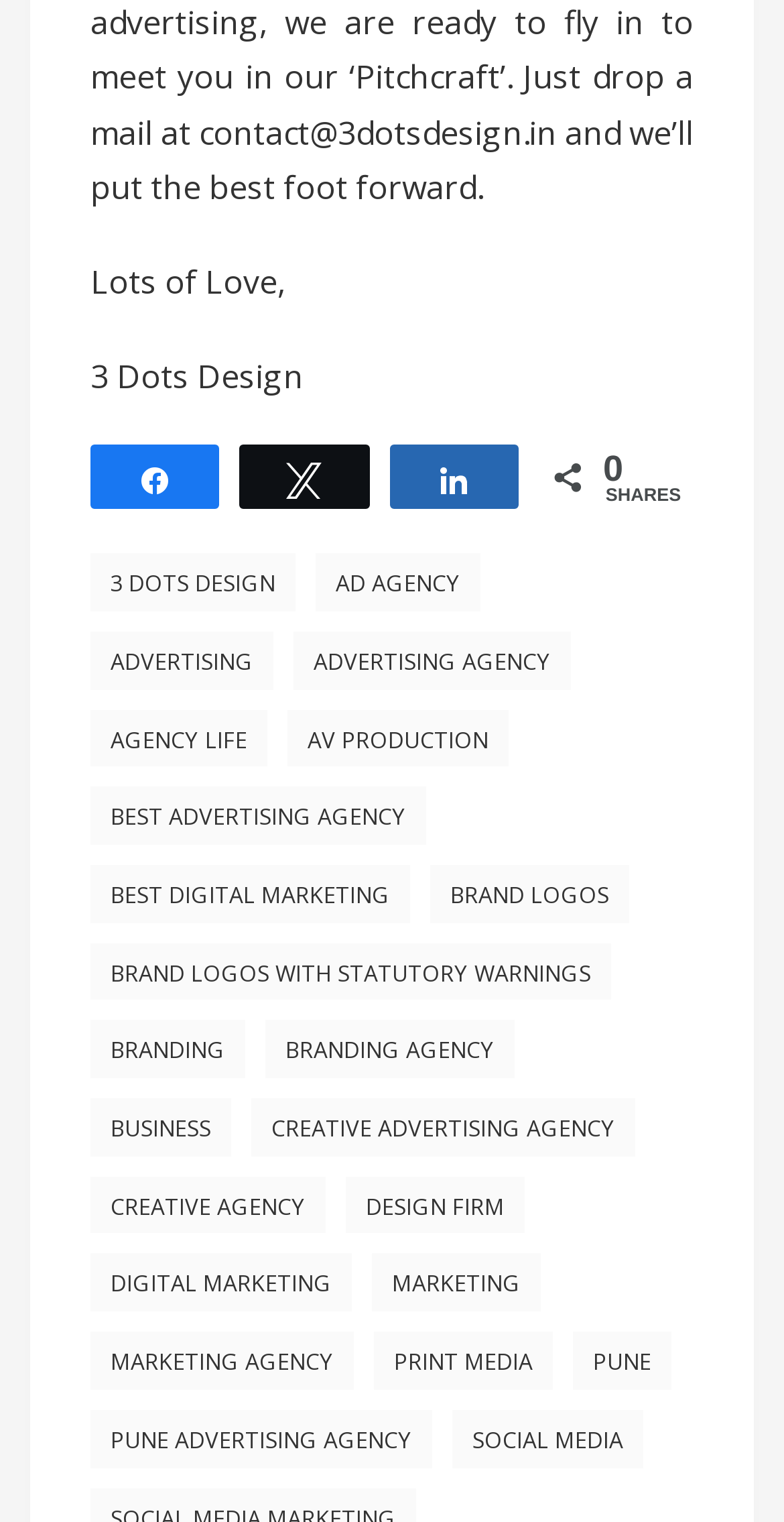Find the bounding box coordinates of the clickable area required to complete the following action: "Visit 3 DOTS DESIGN website".

[0.115, 0.364, 0.377, 0.402]